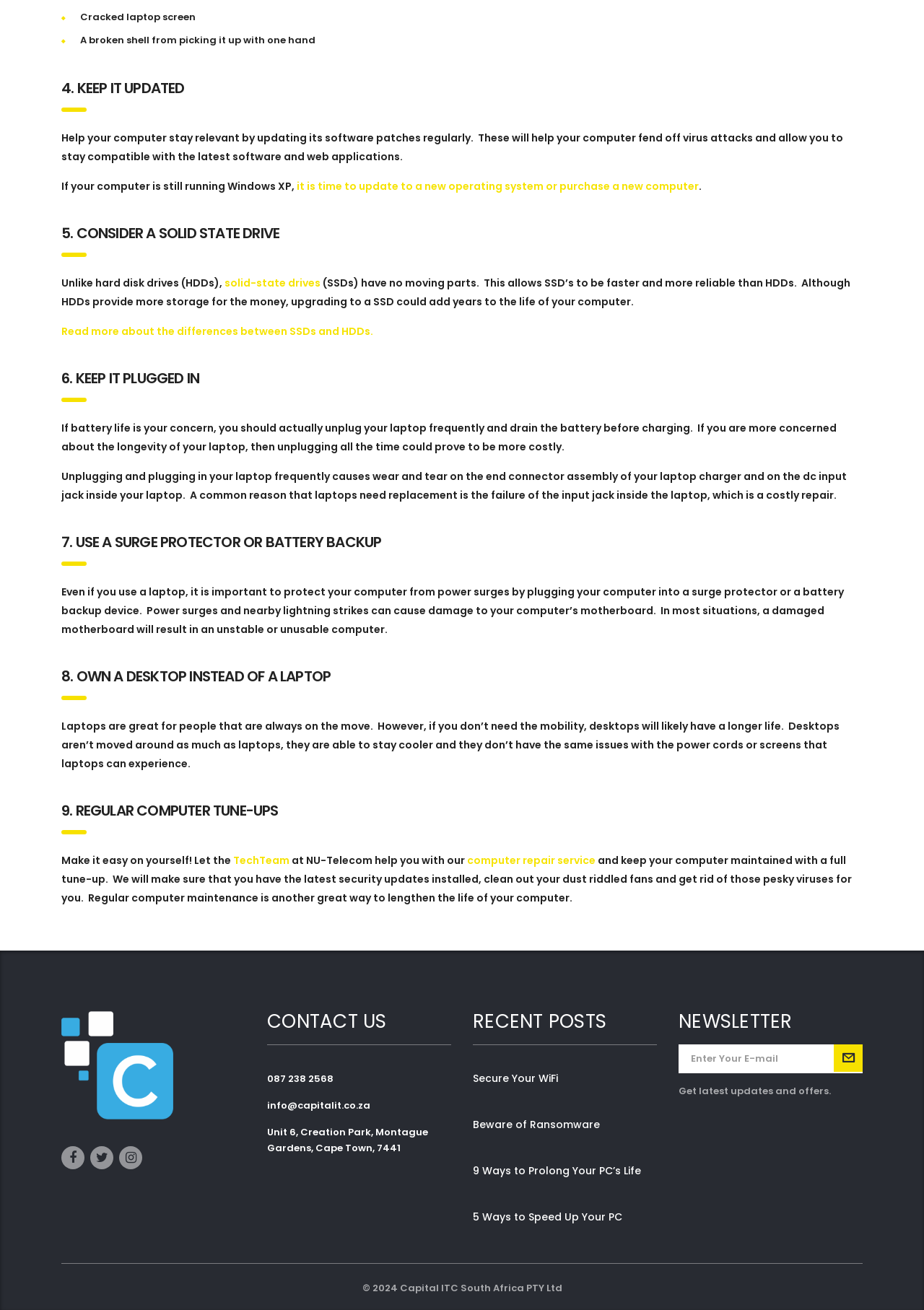Predict the bounding box coordinates of the UI element that matches this description: "Accessibility Statement". The coordinates should be in the format [left, top, right, bottom] with each value between 0 and 1.

None